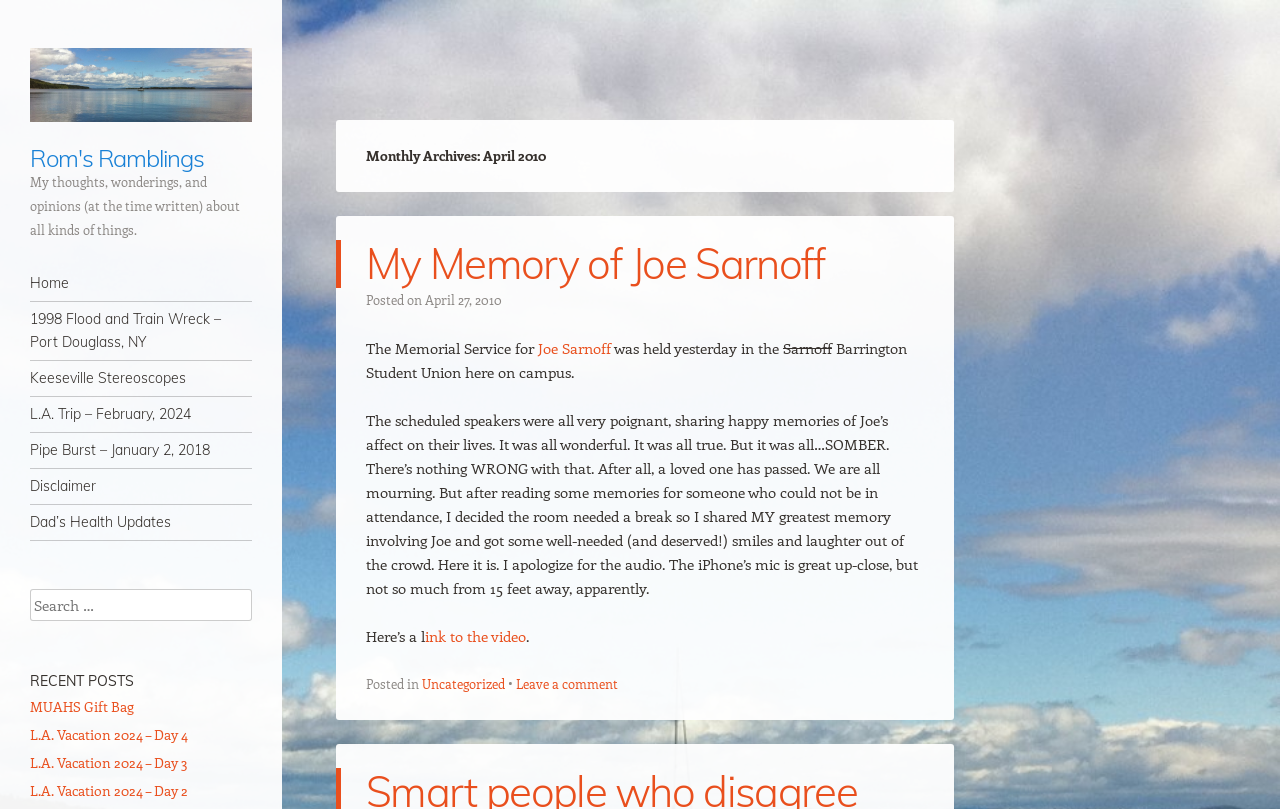How many recent posts are listed?
Please give a detailed answer to the question using the information shown in the image.

There are 3 recent posts listed at the bottom of the webpage, which are 'MUAHS Gift Bag', 'L.A. Vacation 2024 – Day 4', and 'L.A. Vacation 2024 – Day 3'.